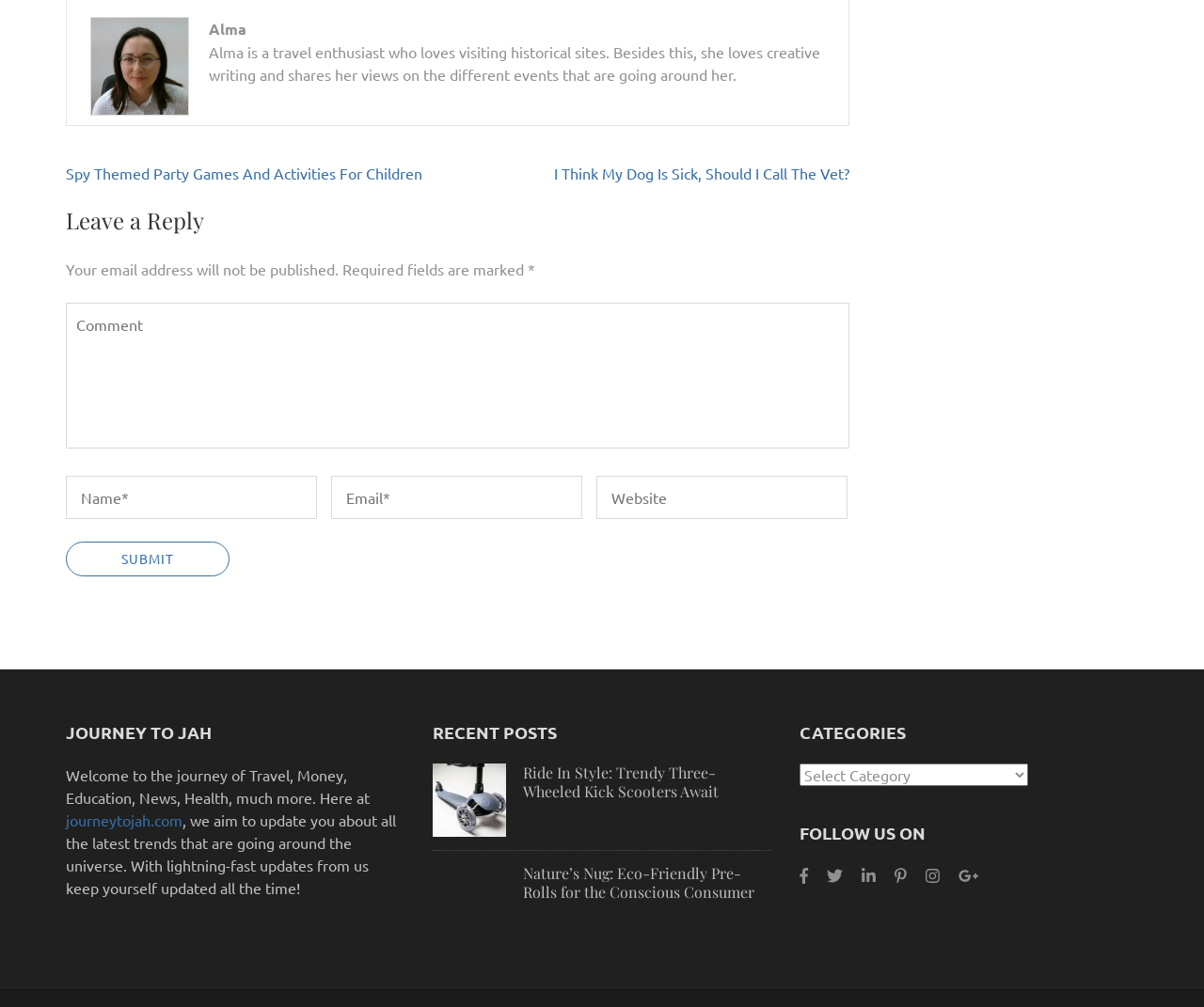By analyzing the image, answer the following question with a detailed response: How many textboxes are there in the comment section?

There are 4 textboxes in the comment section, which are identified by the textbox elements with IDs 780, 782, 784, and 786.